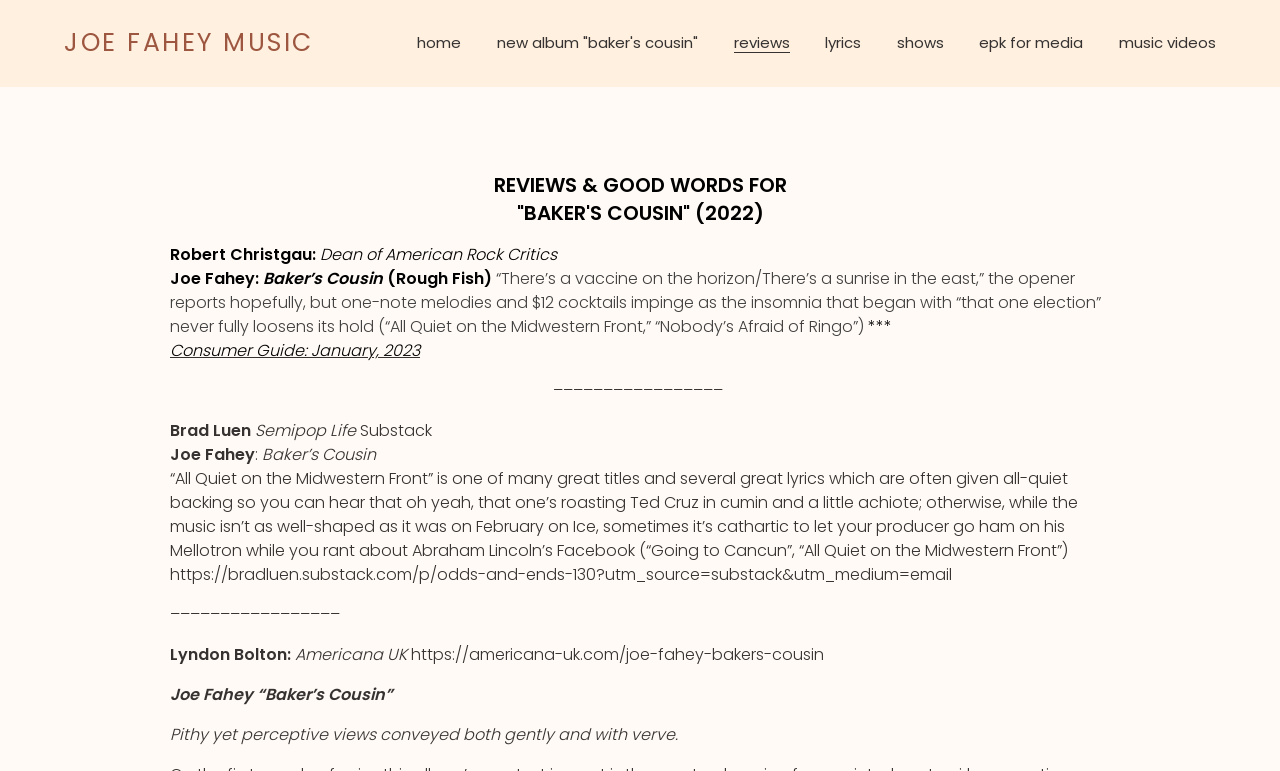Pinpoint the bounding box coordinates of the area that should be clicked to complete the following instruction: "Read the review from Lyndon Bolton on Americana UK". The coordinates must be given as four float numbers between 0 and 1, i.e., [left, top, right, bottom].

[0.133, 0.834, 0.644, 0.864]